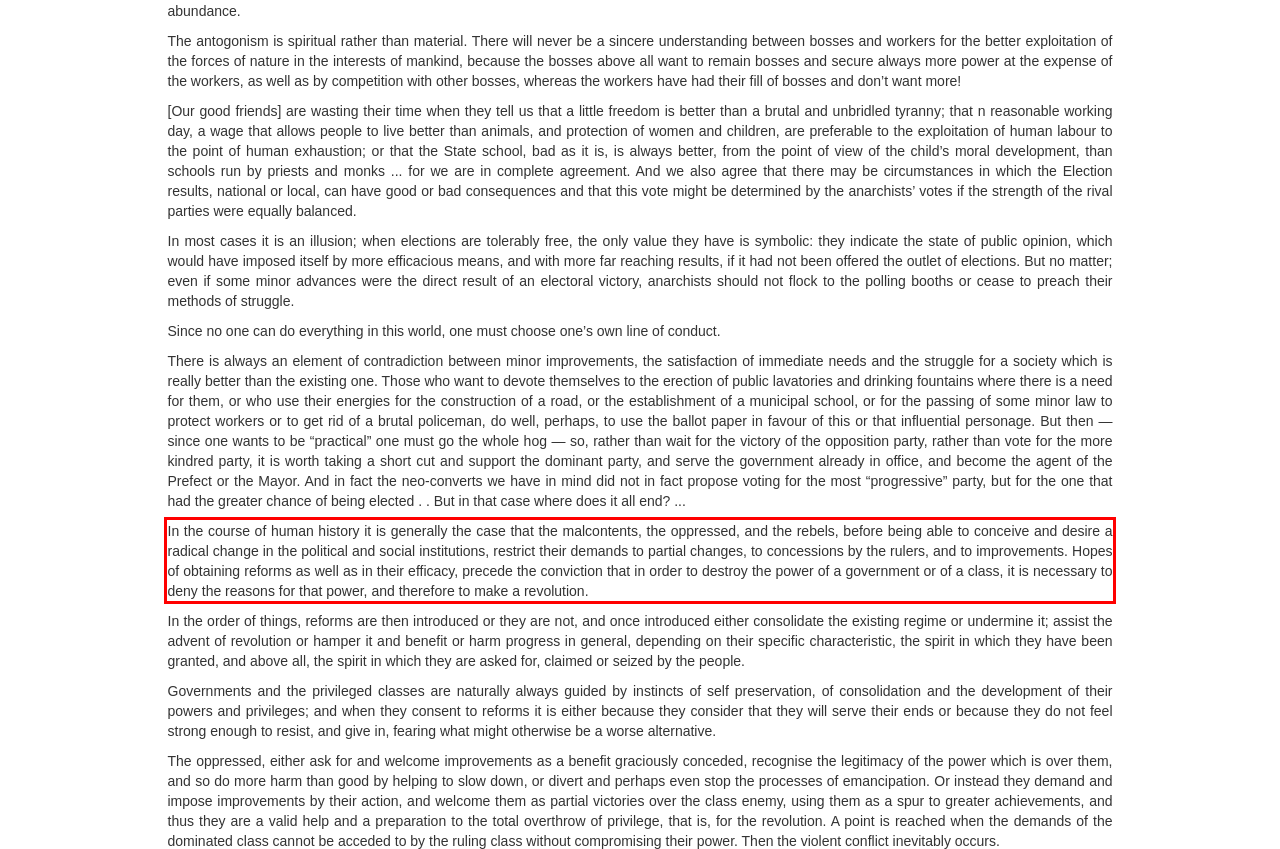You are presented with a screenshot containing a red rectangle. Extract the text found inside this red bounding box.

In the course of human history it is generally the case that the malcontents, the oppressed, and the rebels, before being able to conceive and desire a radical change in the political and social institutions, restrict their demands to partial changes, to concessions by the rulers, and to improvements. Hopes of obtaining reforms as well as in their efficacy, precede the conviction that in order to destroy the power of a government or of a class, it is necessary to deny the reasons for that power, and therefore to make a revolution.